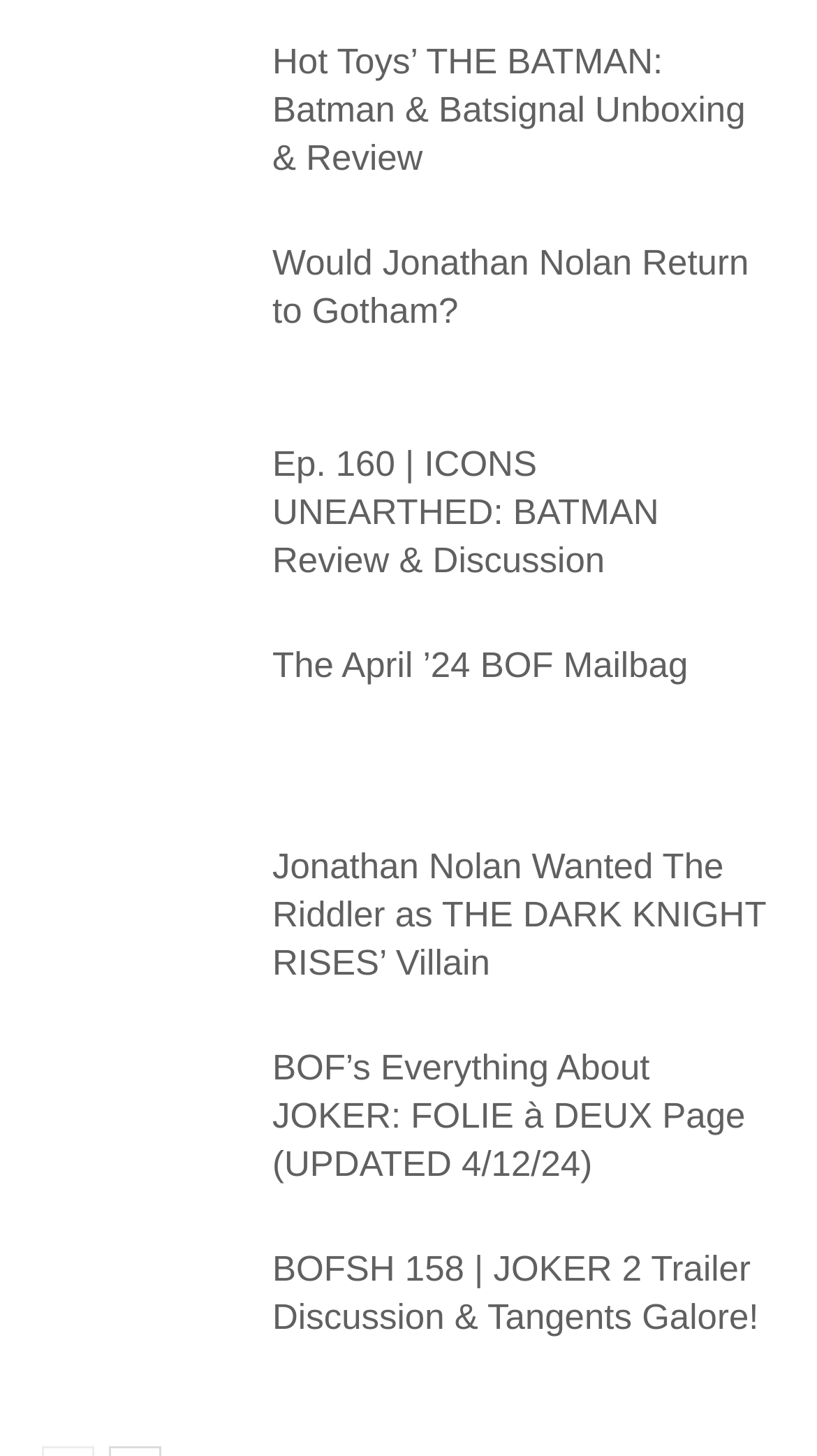Please pinpoint the bounding box coordinates for the region I should click to adhere to this instruction: "Visit Facebook".

None